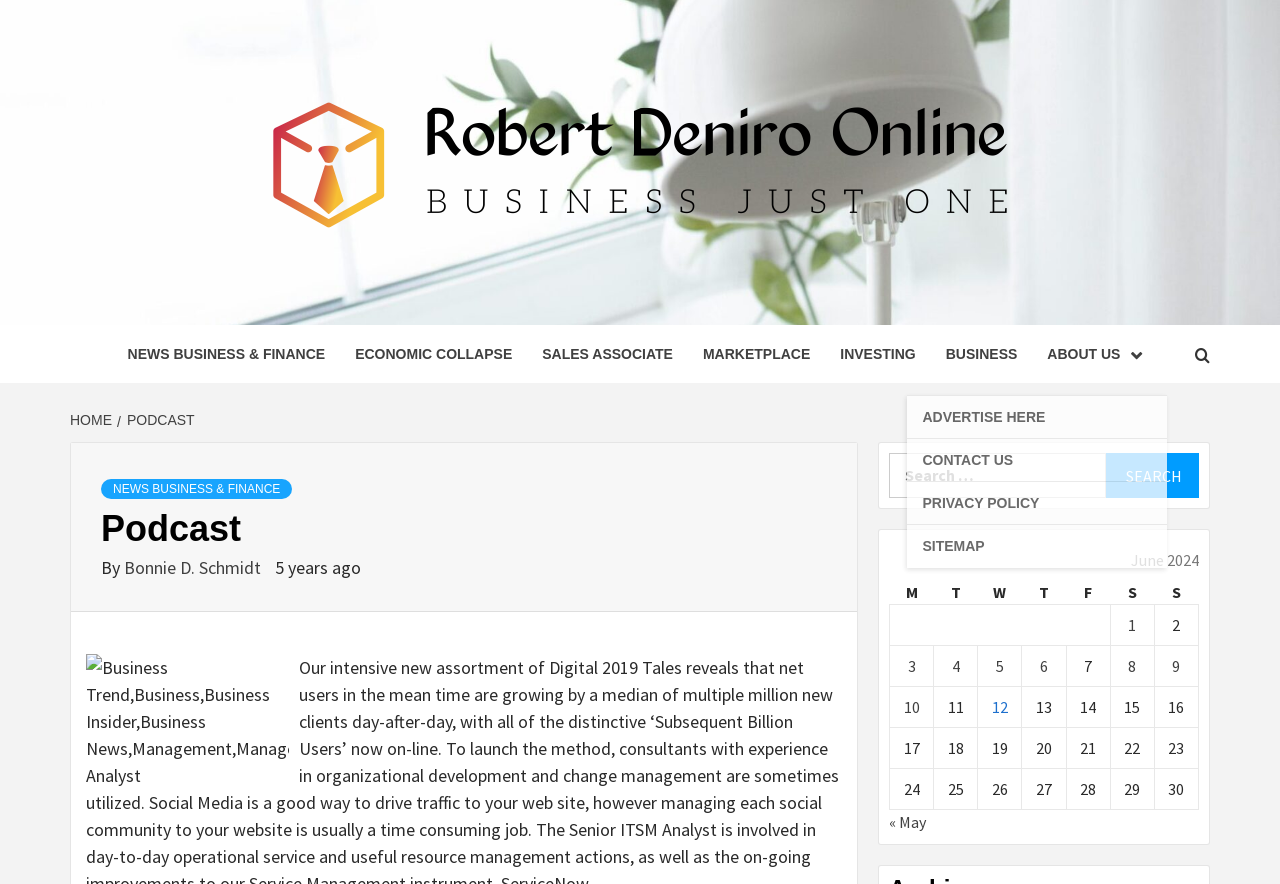What is the purpose of the search box?
Answer the question with as much detail as possible.

The purpose of the search box can be inferred from its location and label, which is 'Search for:', indicating that it is used to search for posts on the webpage.